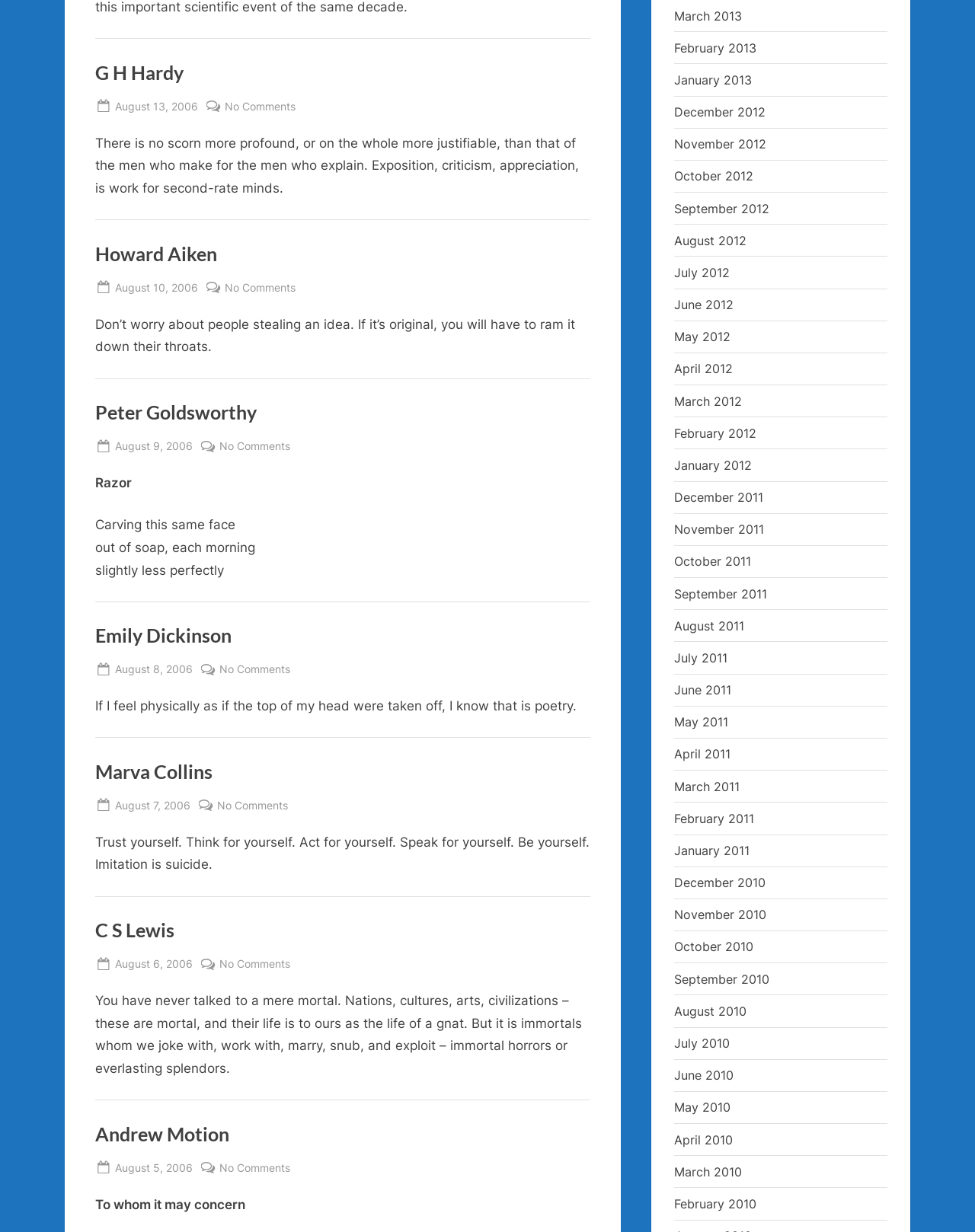Identify the bounding box for the UI element described as: "Posted on August 5, 2006". The coordinates should be four float numbers between 0 and 1, i.e., [left, top, right, bottom].

[0.118, 0.94, 0.197, 0.955]